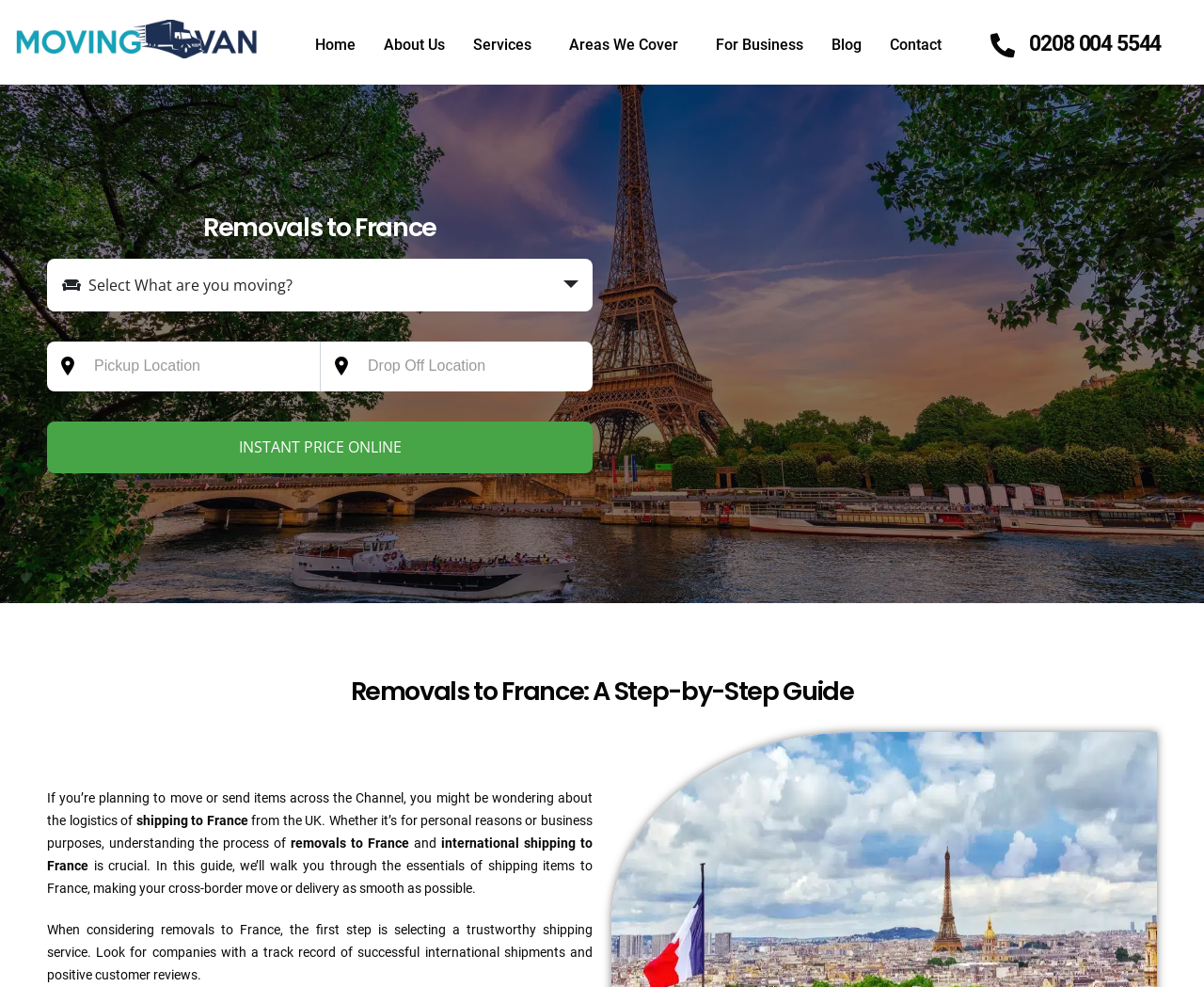Please give the bounding box coordinates of the area that should be clicked to fulfill the following instruction: "Click the 'Home' link". The coordinates should be in the format of four float numbers from 0 to 1, i.e., [left, top, right, bottom].

[0.25, 0.024, 0.307, 0.068]